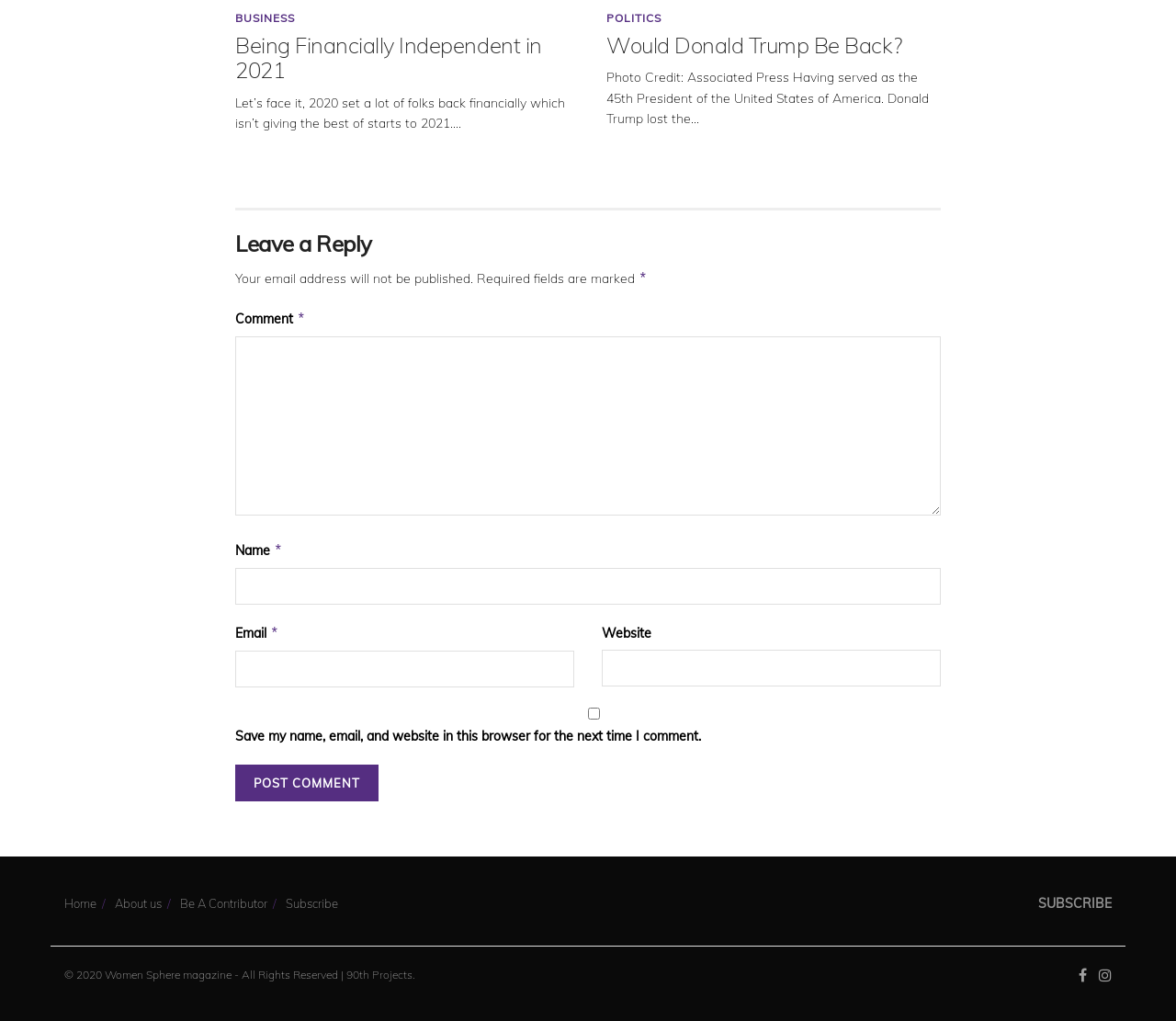Select the bounding box coordinates of the element I need to click to carry out the following instruction: "Click on BUSINESS".

[0.2, 0.013, 0.251, 0.024]